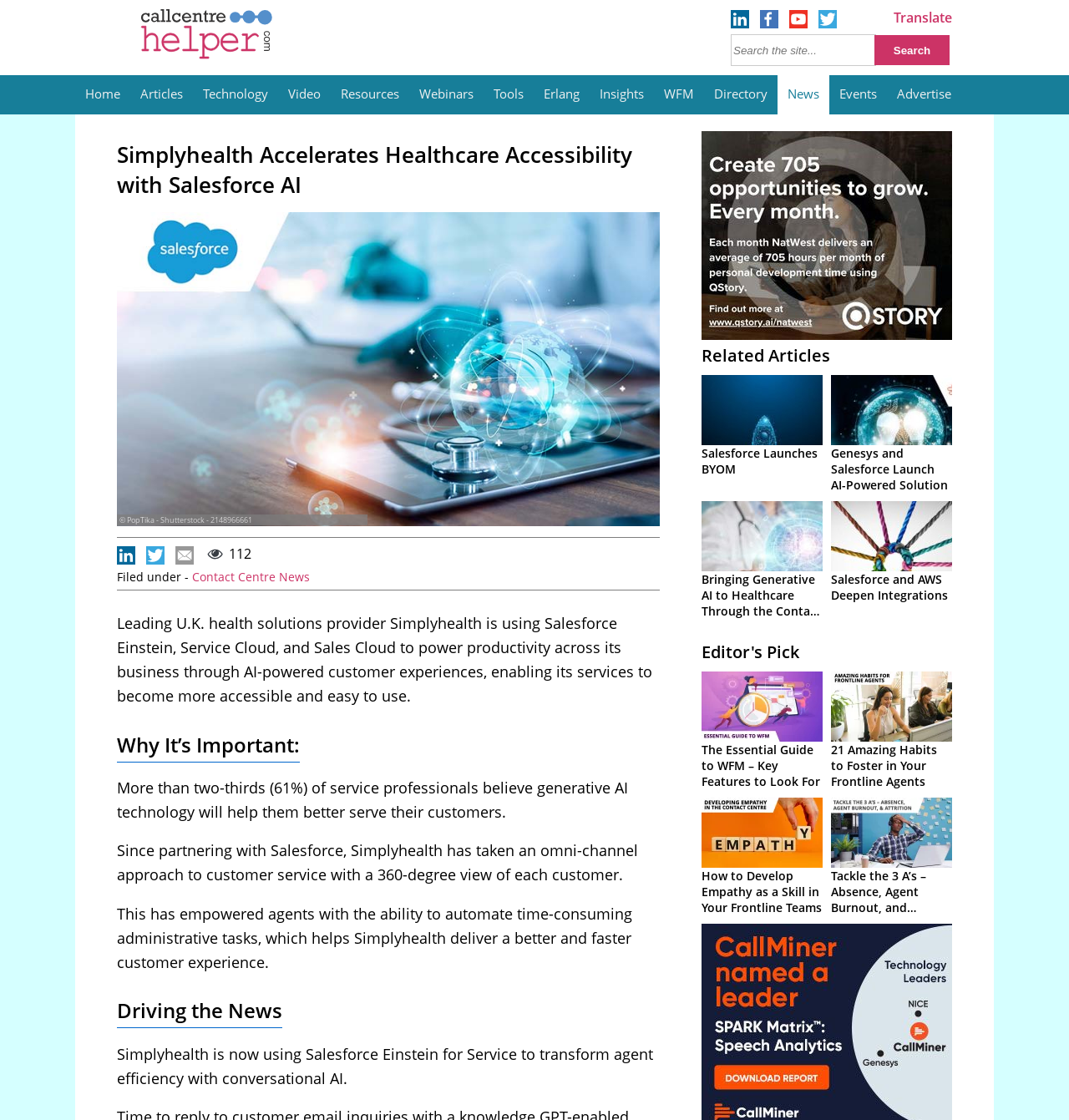Based on the element description Editor's Pick, identify the bounding box of the UI element in the given webpage screenshot. The coordinates should be in the format (top-left x, top-left y, bottom-right x, bottom-right y) and must be between 0 and 1.

[0.656, 0.572, 0.748, 0.592]